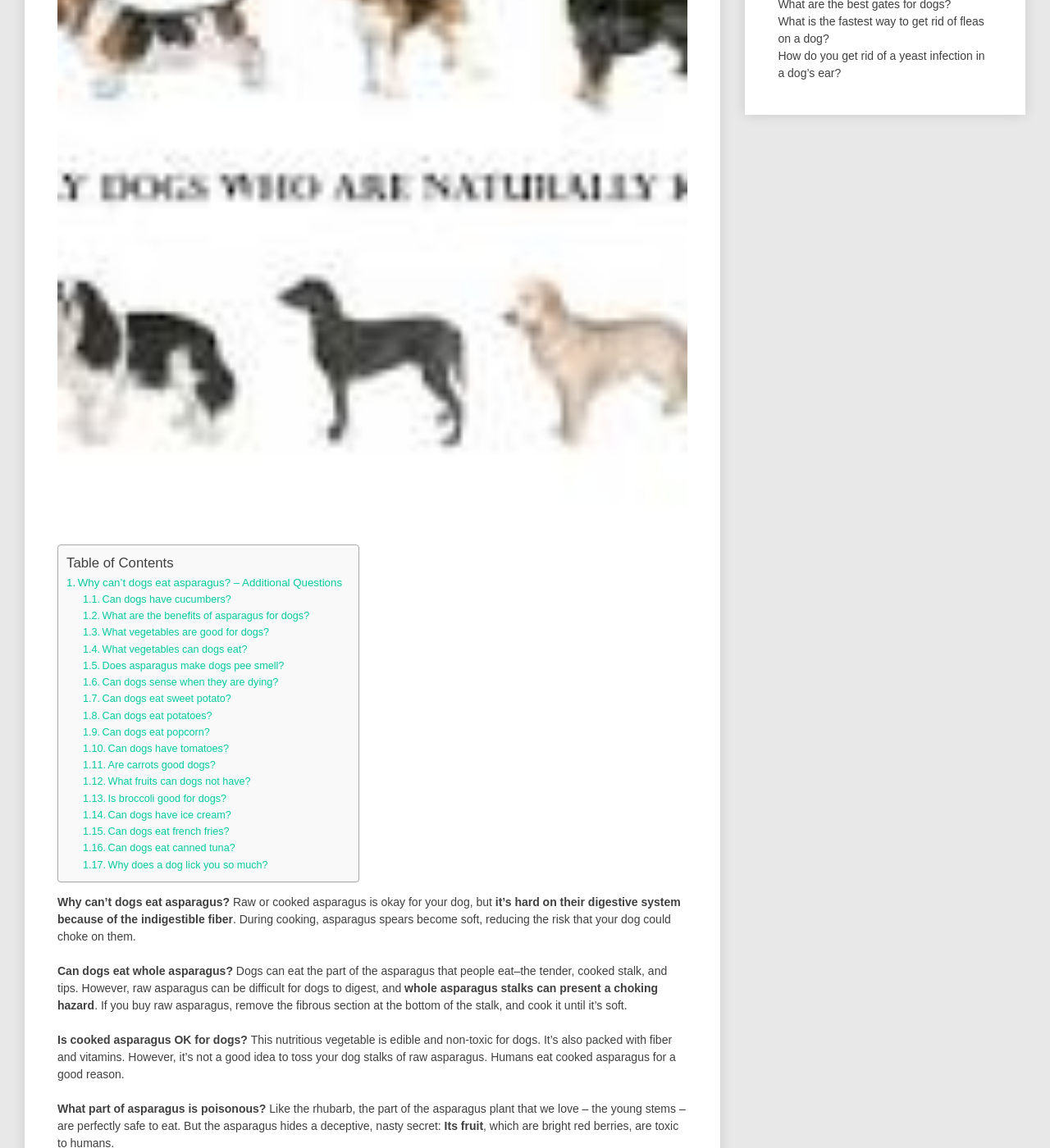Using floating point numbers between 0 and 1, provide the bounding box coordinates in the format (top-left x, top-left y, bottom-right x, bottom-right y). Locate the UI element described here: Can dogs have cucumbers?

[0.097, 0.517, 0.22, 0.527]